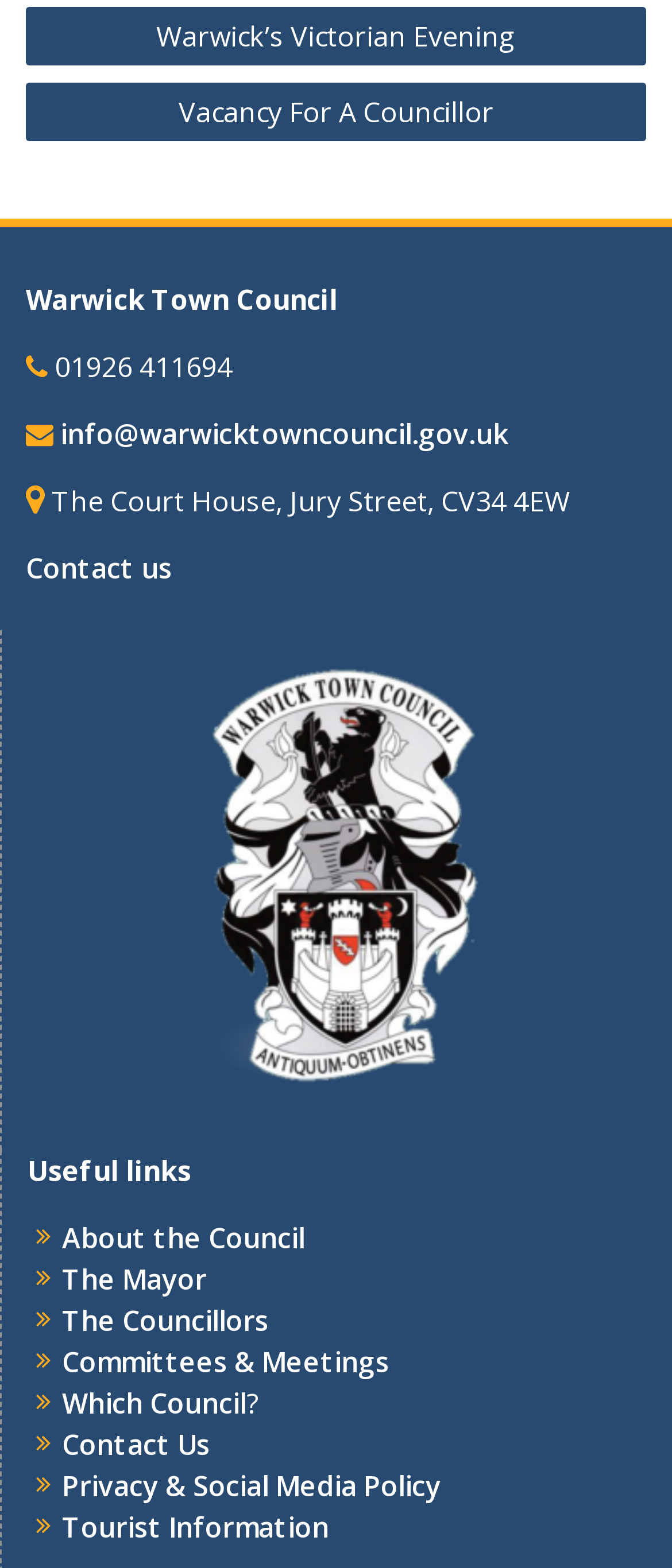Examine the image carefully and respond to the question with a detailed answer: 
What is the address of Warwick Town Council?

I found the address by looking at the StaticText element with the bounding box coordinates [0.077, 0.307, 0.849, 0.332], which contains the text 'The Court House, Jury Street, CV34 4EW'.